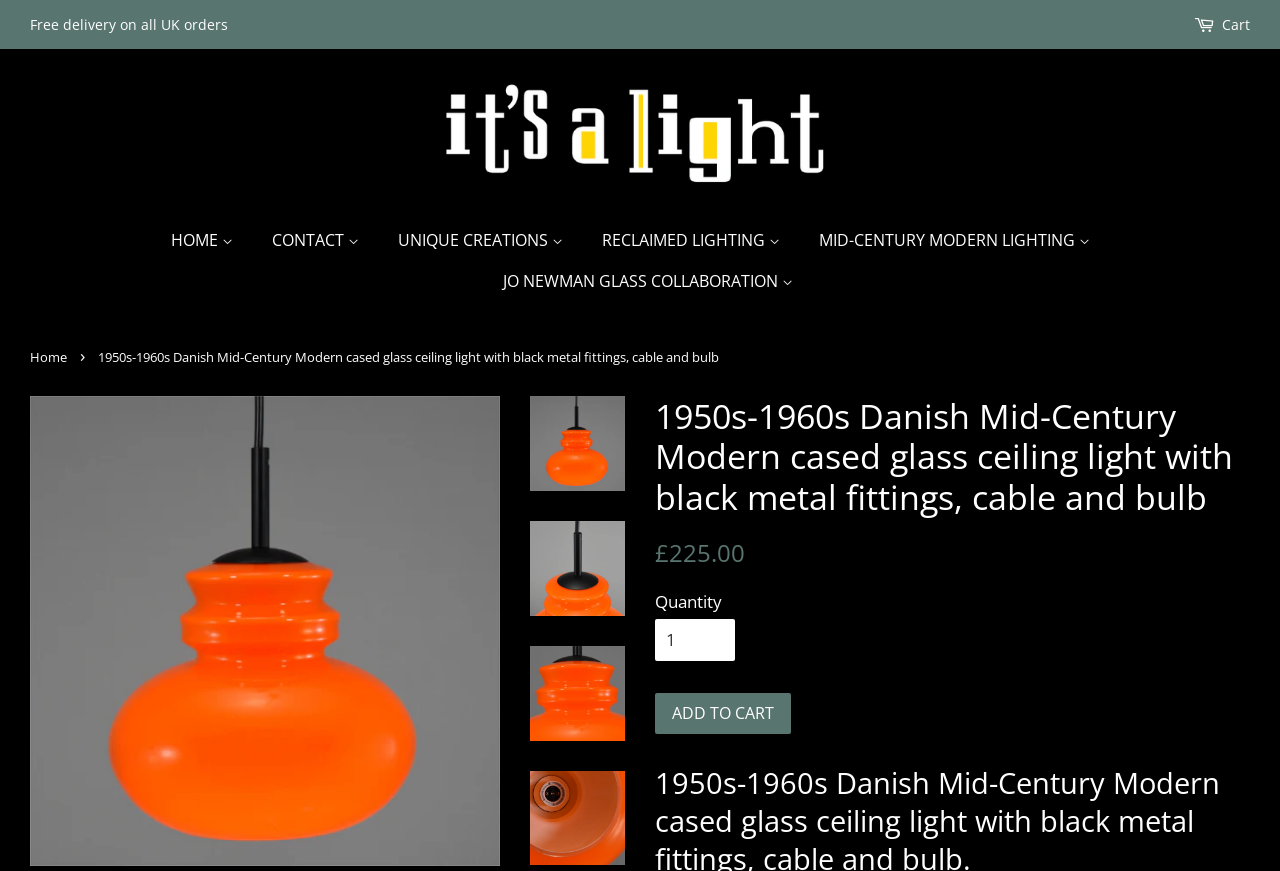What is the material of the ceiling light's outer layer?
Please provide a comprehensive answer based on the visual information in the image.

The webpage describes the ceiling light as having a 'bright orange outer glass layer', which indicates that the material of the ceiling light's outer layer is orange glass.